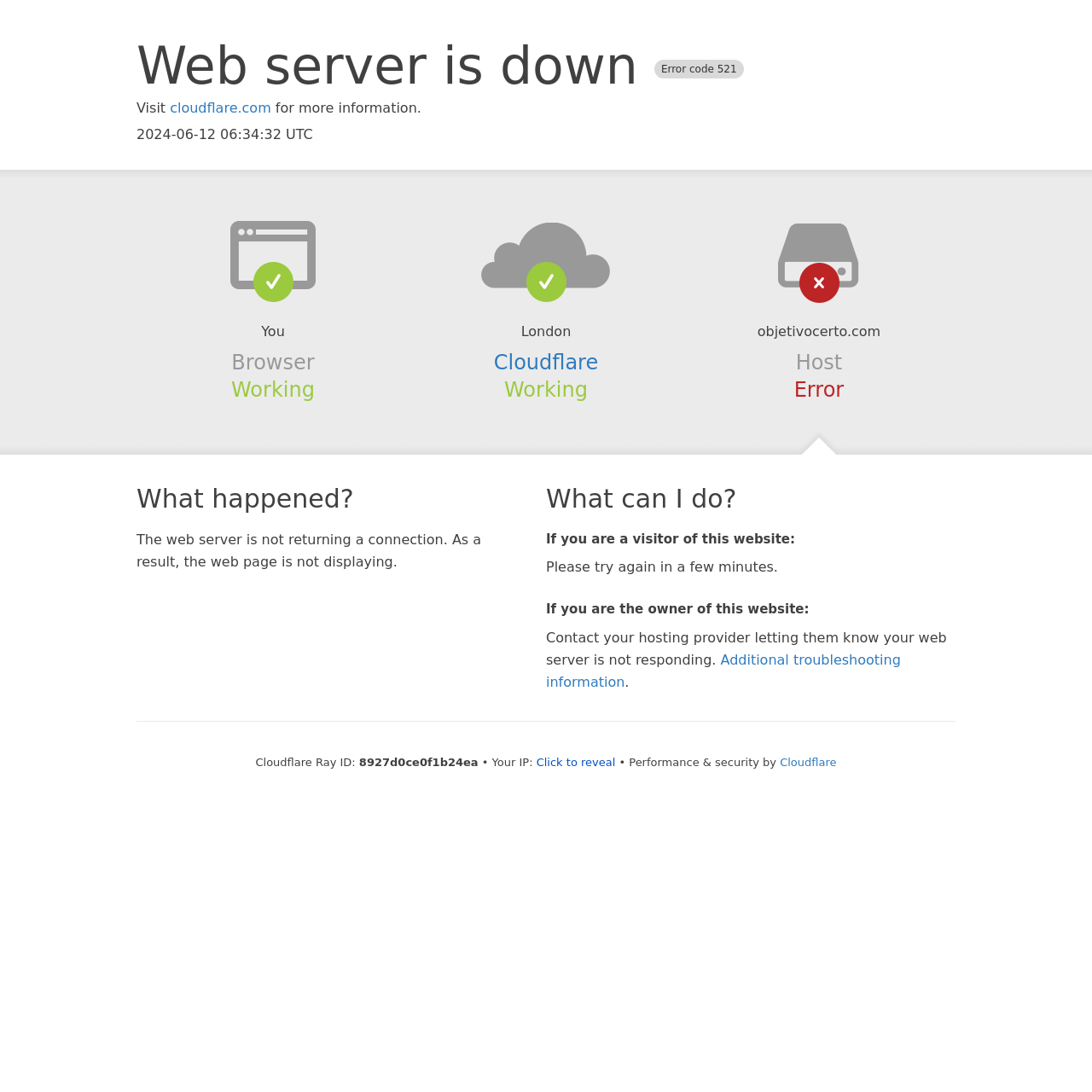What is the current status of the browser? From the image, respond with a single word or brief phrase.

Working